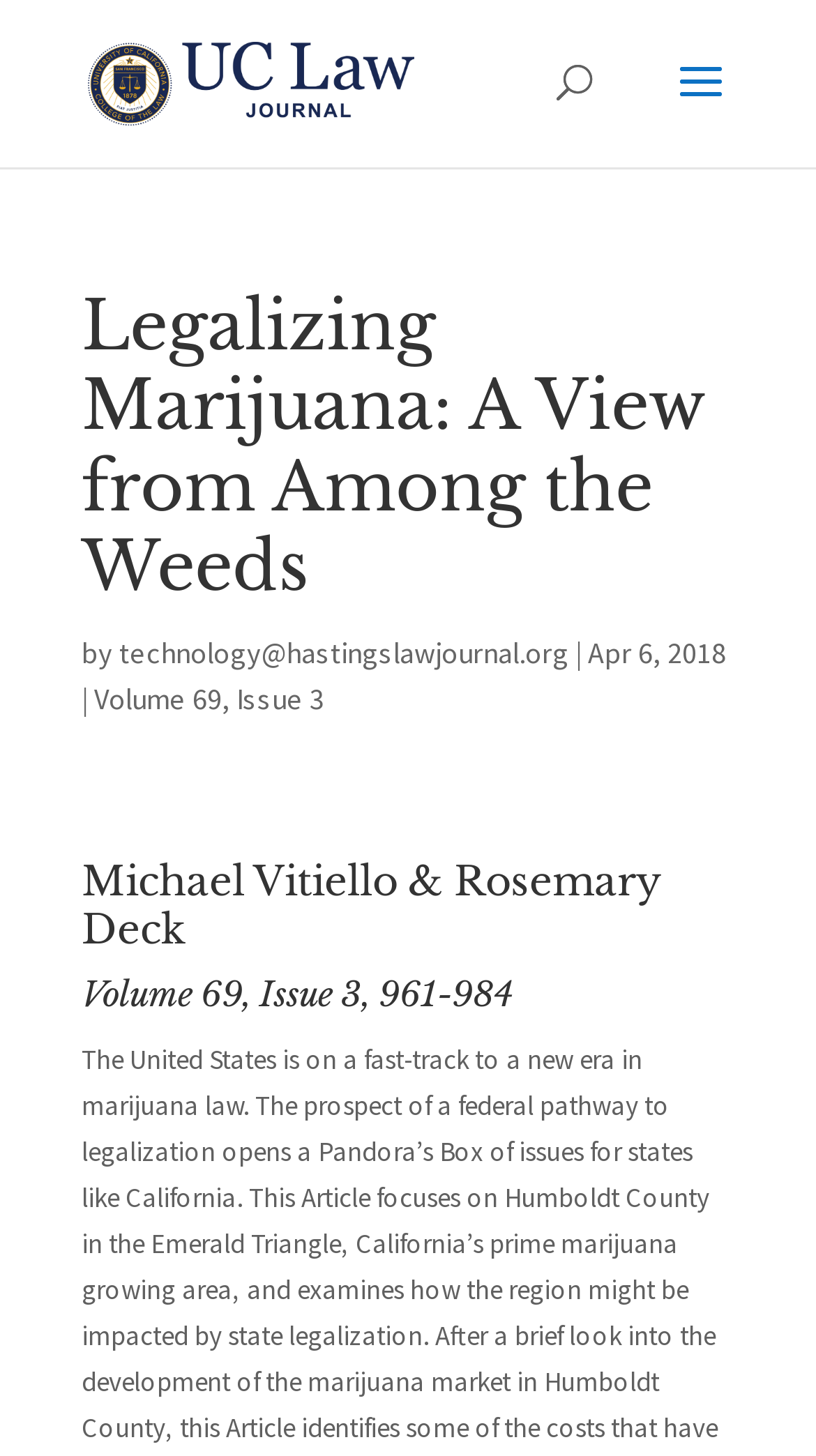Who are the authors of the article?
Use the screenshot to answer the question with a single word or phrase.

Michael Vitiello & Rosemary Deck